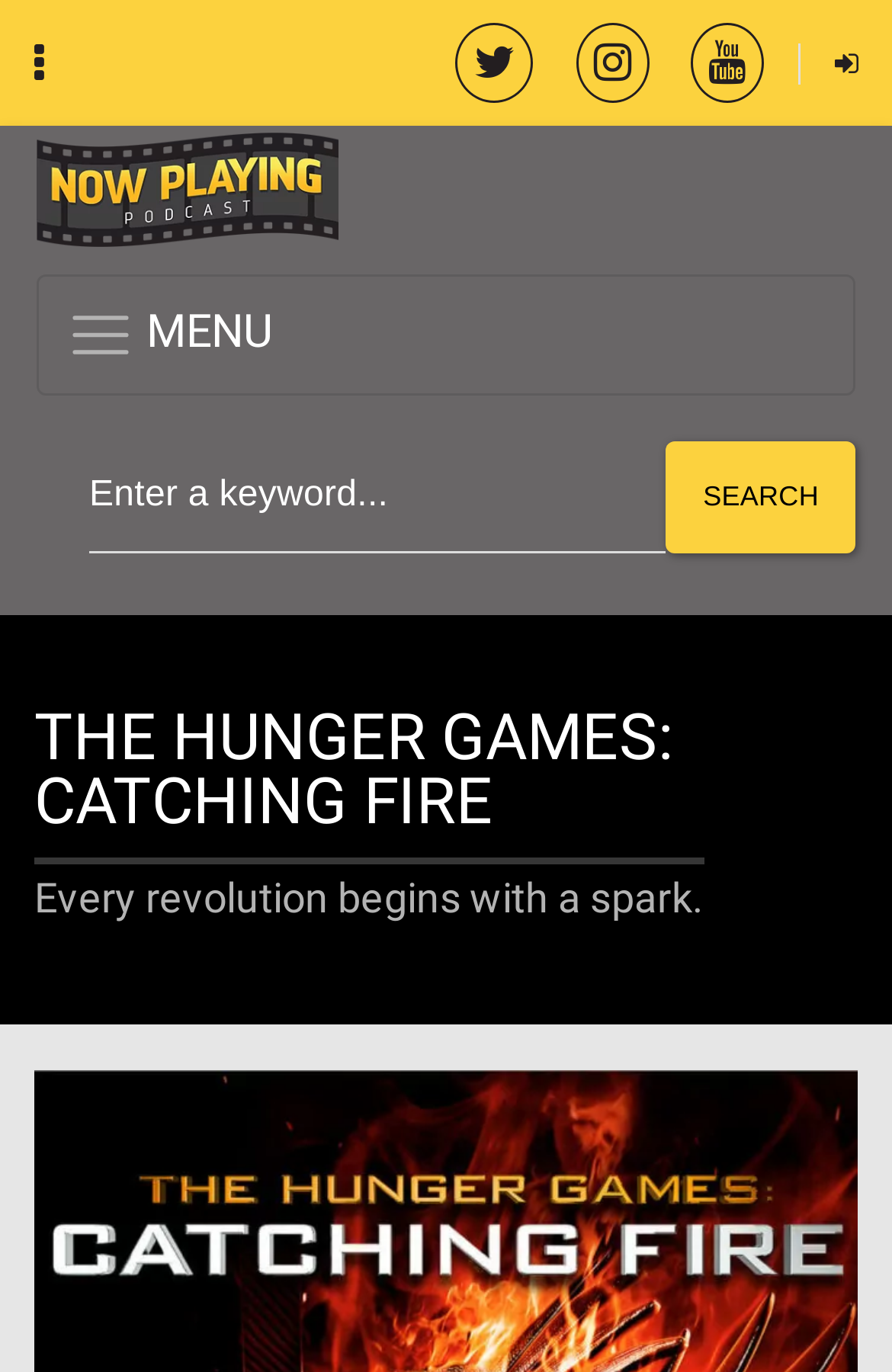Identify the bounding box of the UI element that matches this description: "MENU".

[0.041, 0.2, 0.959, 0.289]